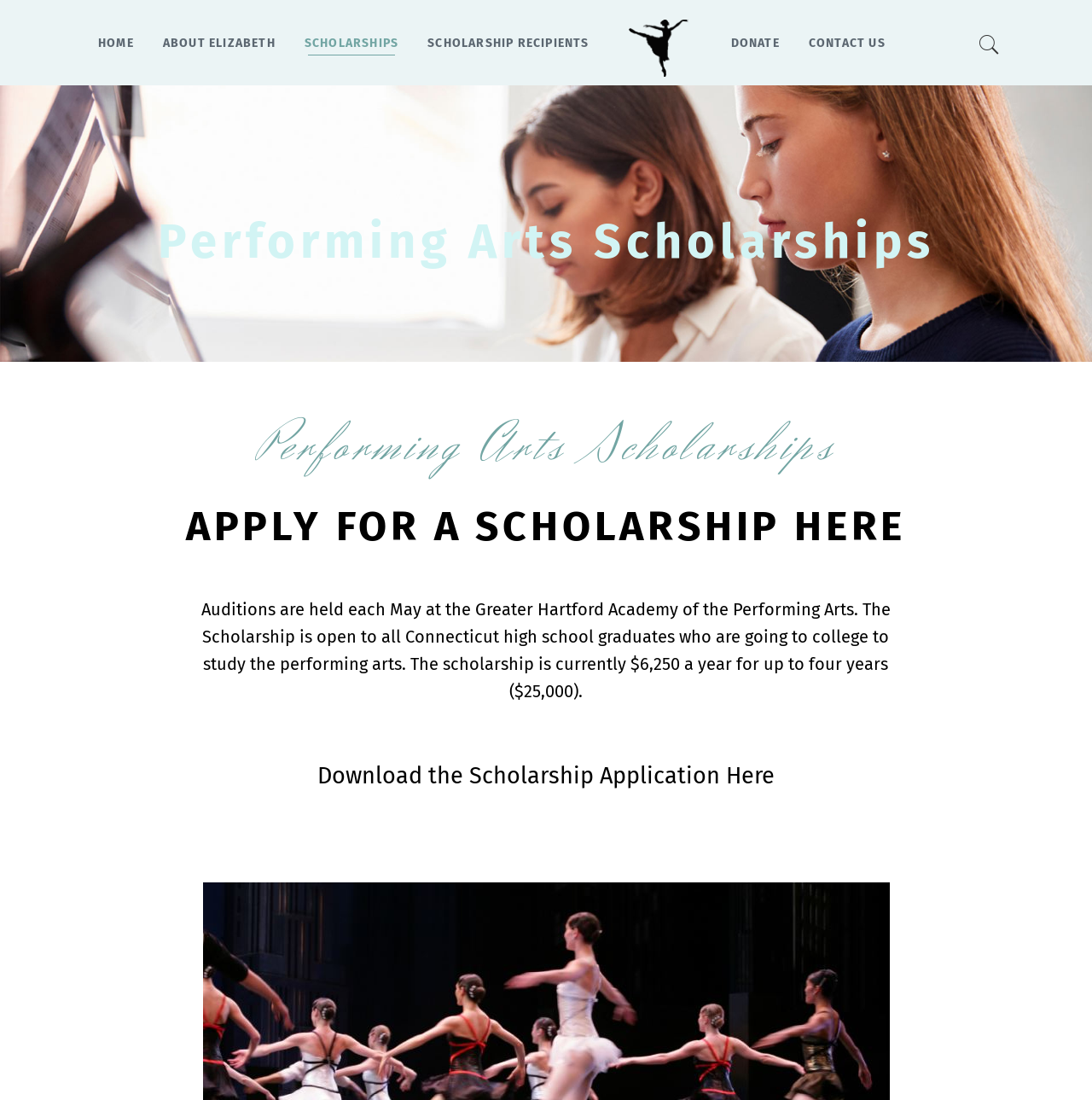Please provide the bounding box coordinates in the format (top-left x, top-left y, bottom-right x, bottom-right y). Remember, all values are floating point numbers between 0 and 1. What is the bounding box coordinate of the region described as: Scholarships

[0.267, 0.0, 0.377, 0.078]